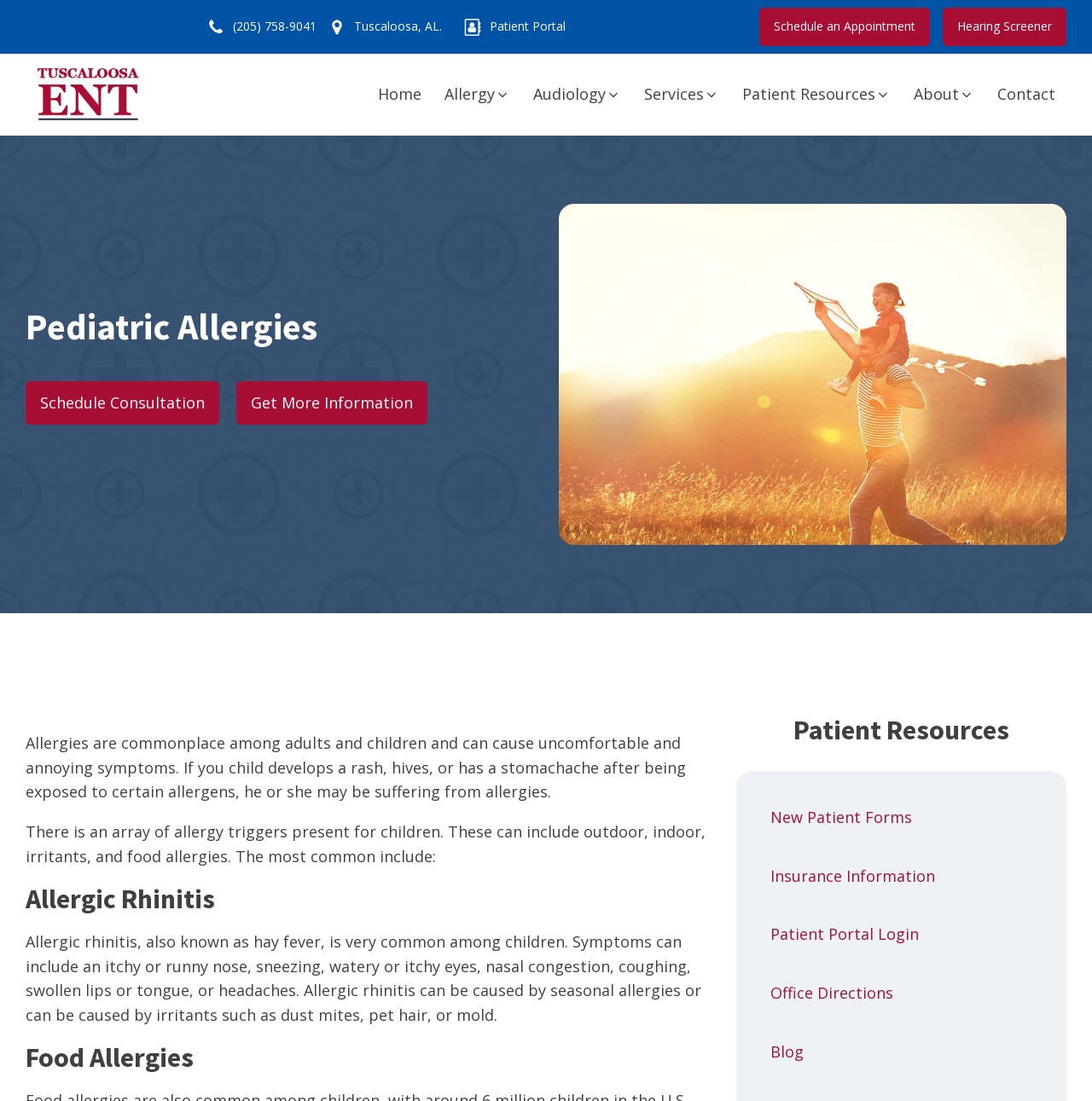Please respond to the question using a single word or phrase:
What is the phone number to call?

(205) 758-9041